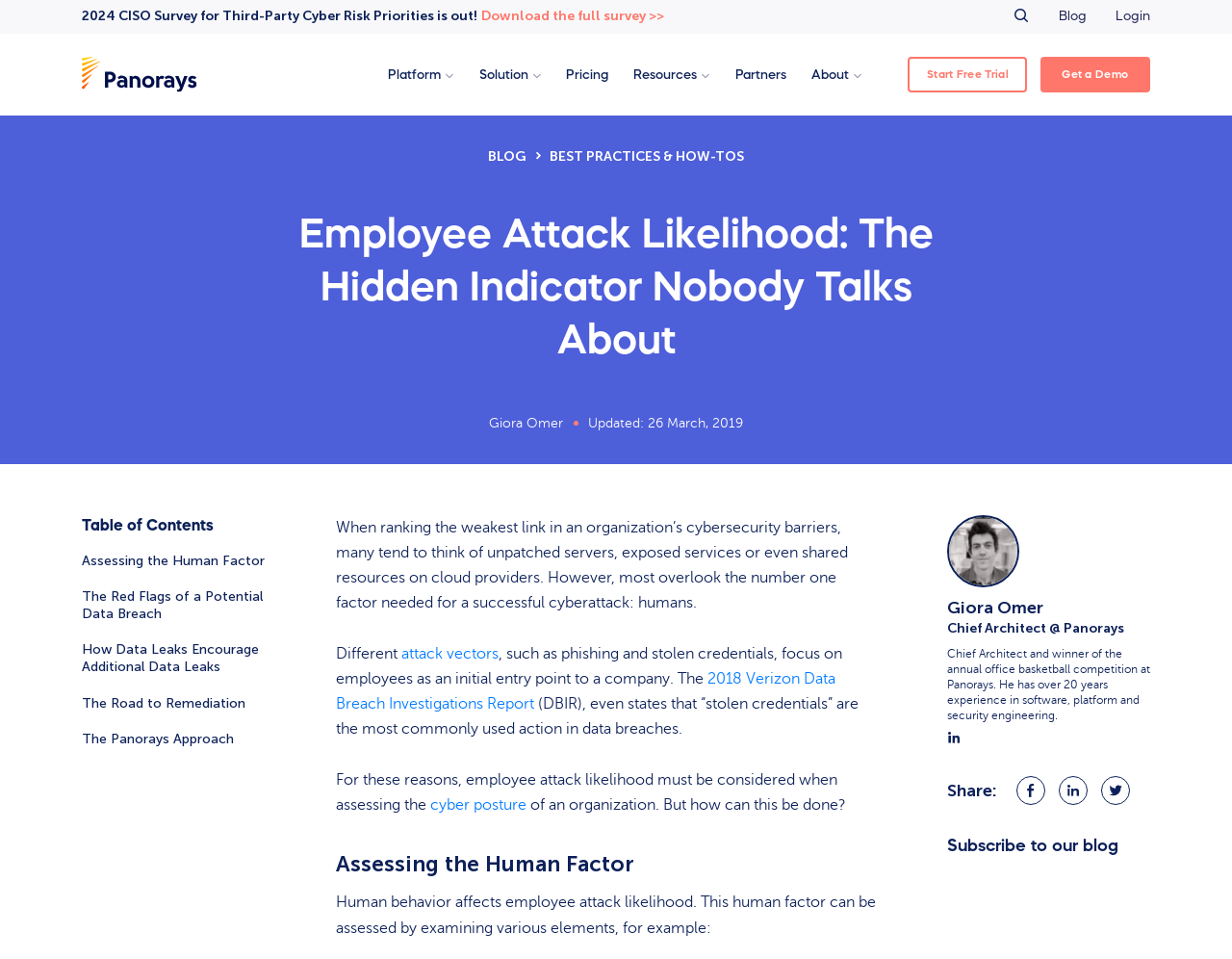What is the author of this article?
Please provide a comprehensive answer based on the visual information in the image.

I found the author's name by looking at the section that describes the article's author, which is located below the article's title. The author's name is mentioned as 'Giora Omer' with a link to his LinkedIn page and a brief description of his background.